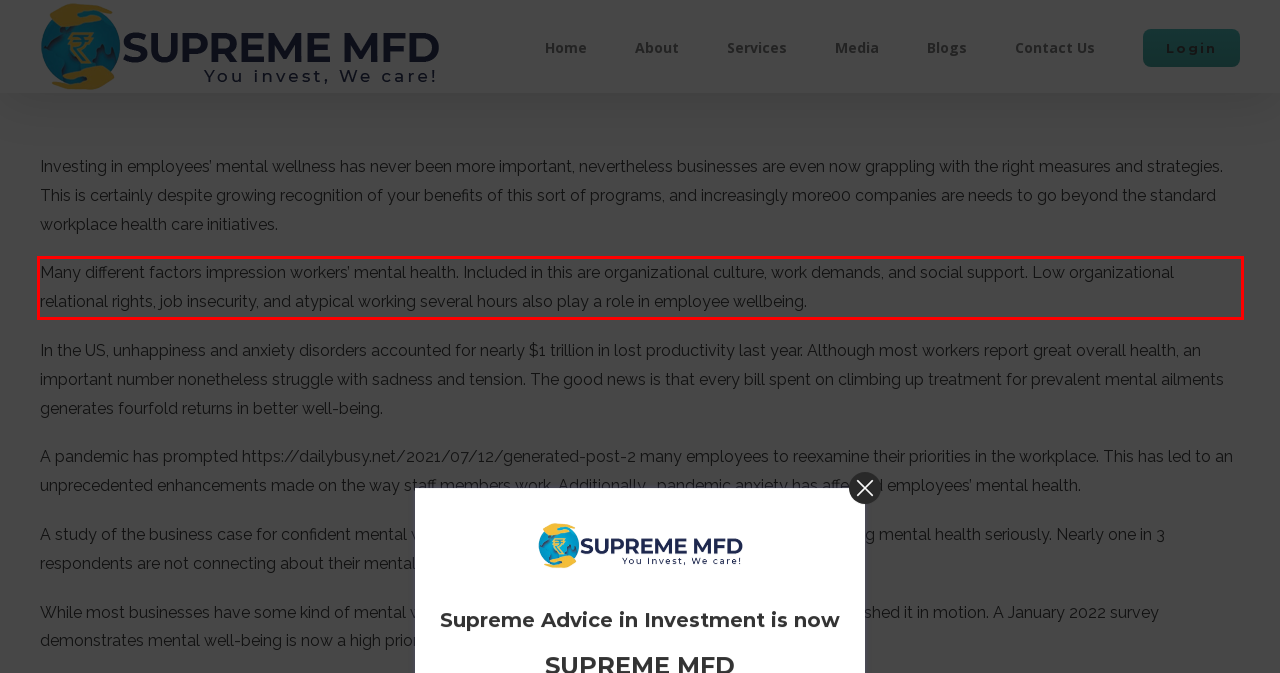From the given screenshot of a webpage, identify the red bounding box and extract the text content within it.

Many different factors impression workers’ mental health. Included in this are organizational culture, work demands, and social support. Low organizational relational rights, job insecurity, and atypical working several hours also play a role in employee wellbeing.